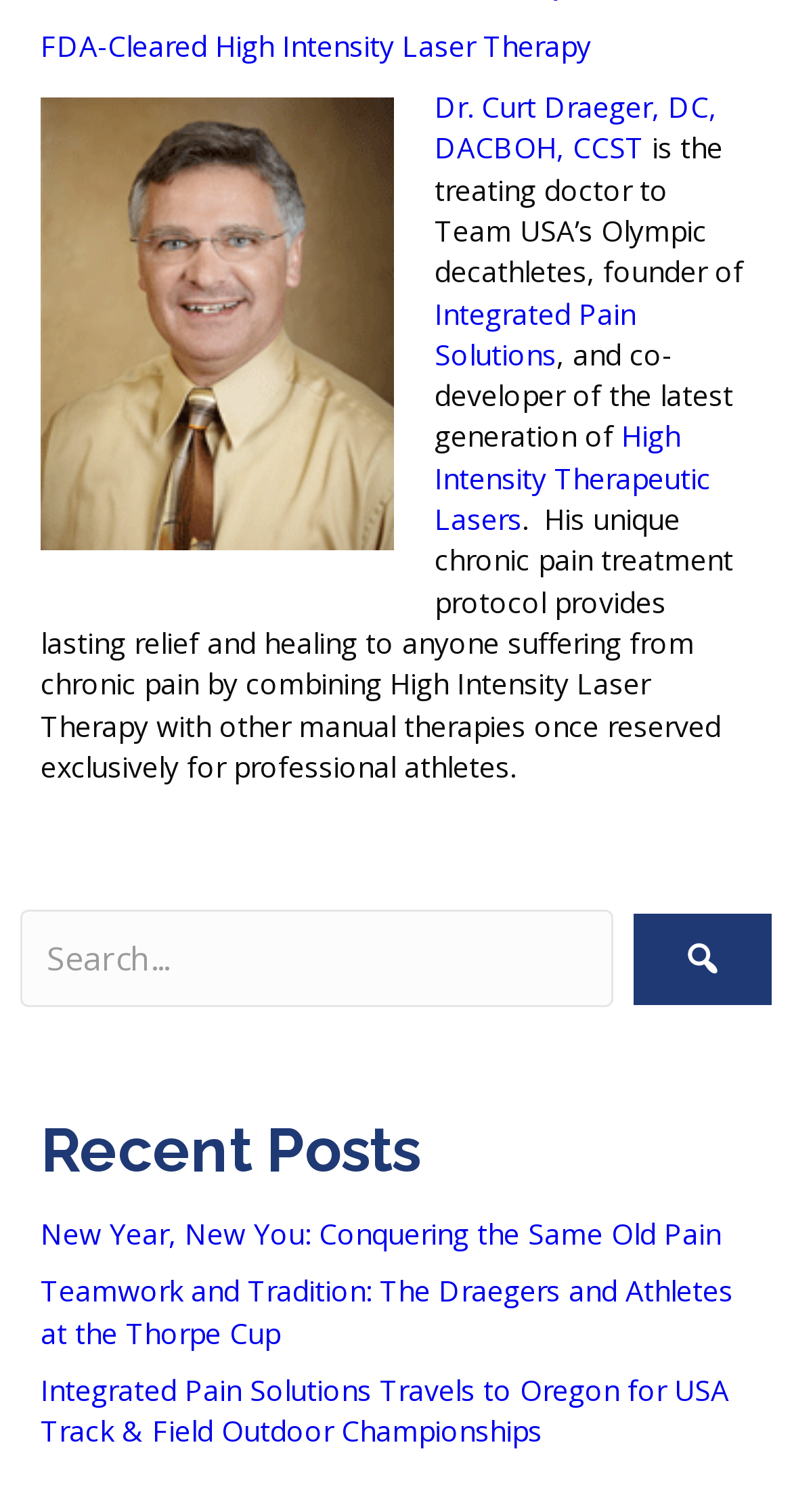Please determine the bounding box coordinates of the element's region to click for the following instruction: "Read about Dr. Curt Draeger, DC, DACBOH, CCST".

[0.549, 0.058, 0.905, 0.111]